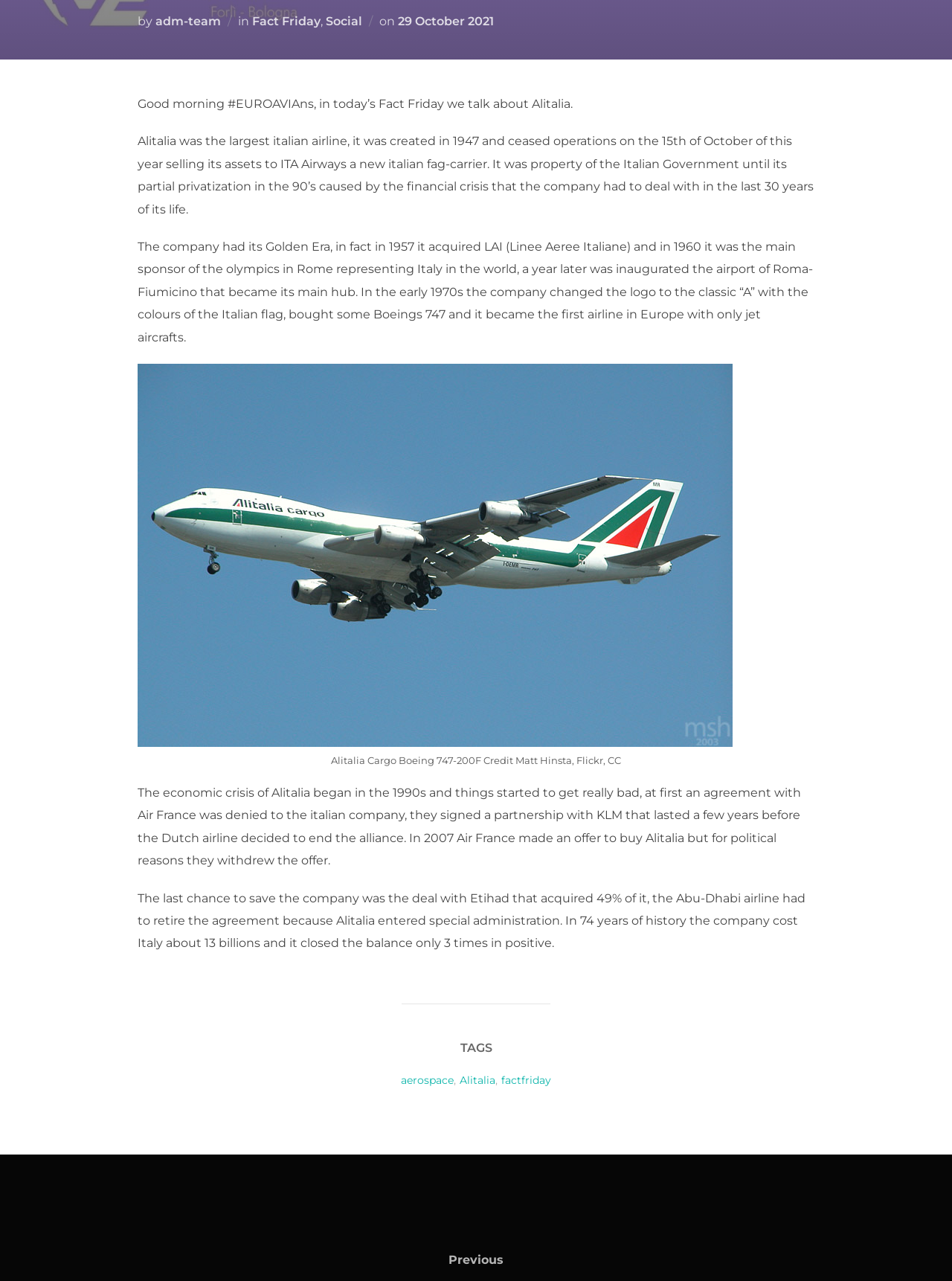Please find the bounding box for the UI element described by: "Alitalia".

[0.483, 0.838, 0.52, 0.849]